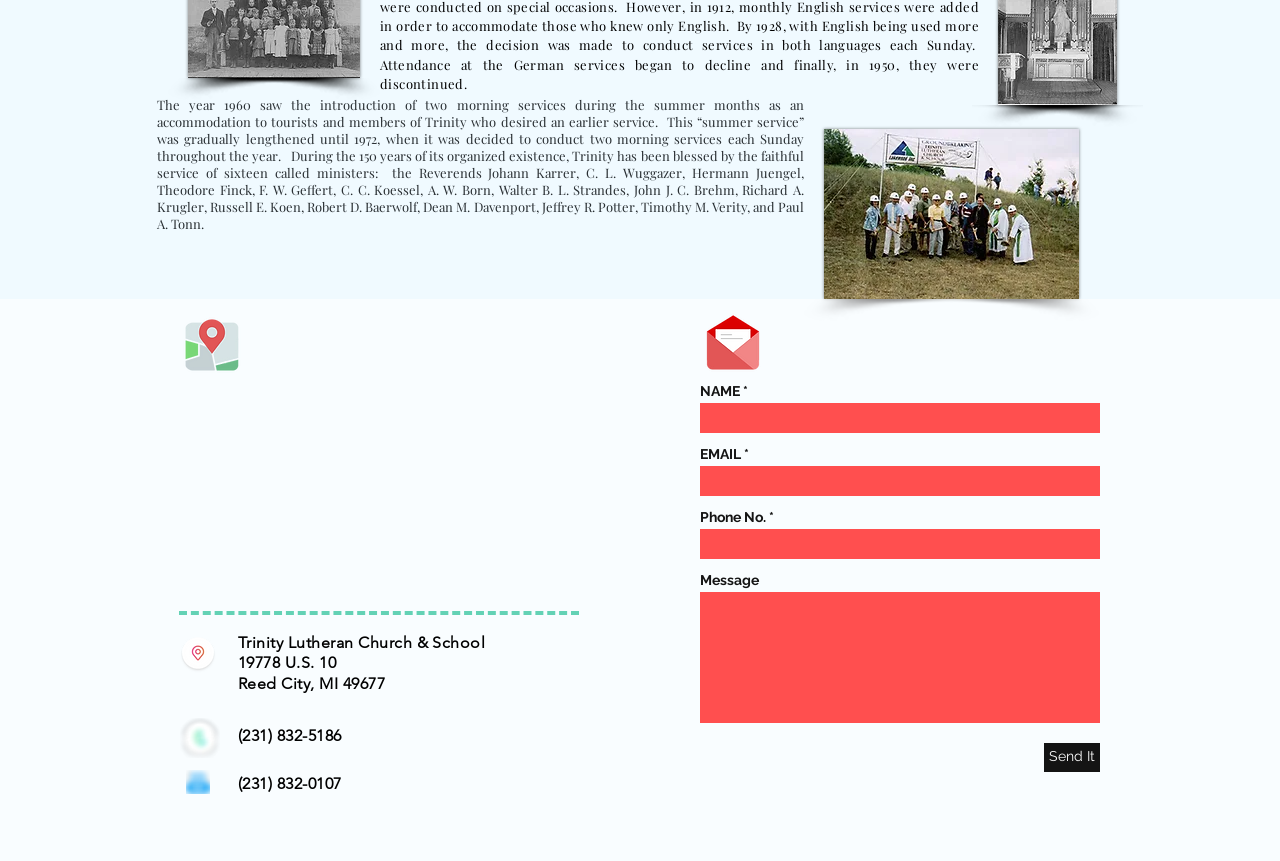Answer the following query concisely with a single word or phrase:
What is the purpose of the form on the webpage?

To send a message